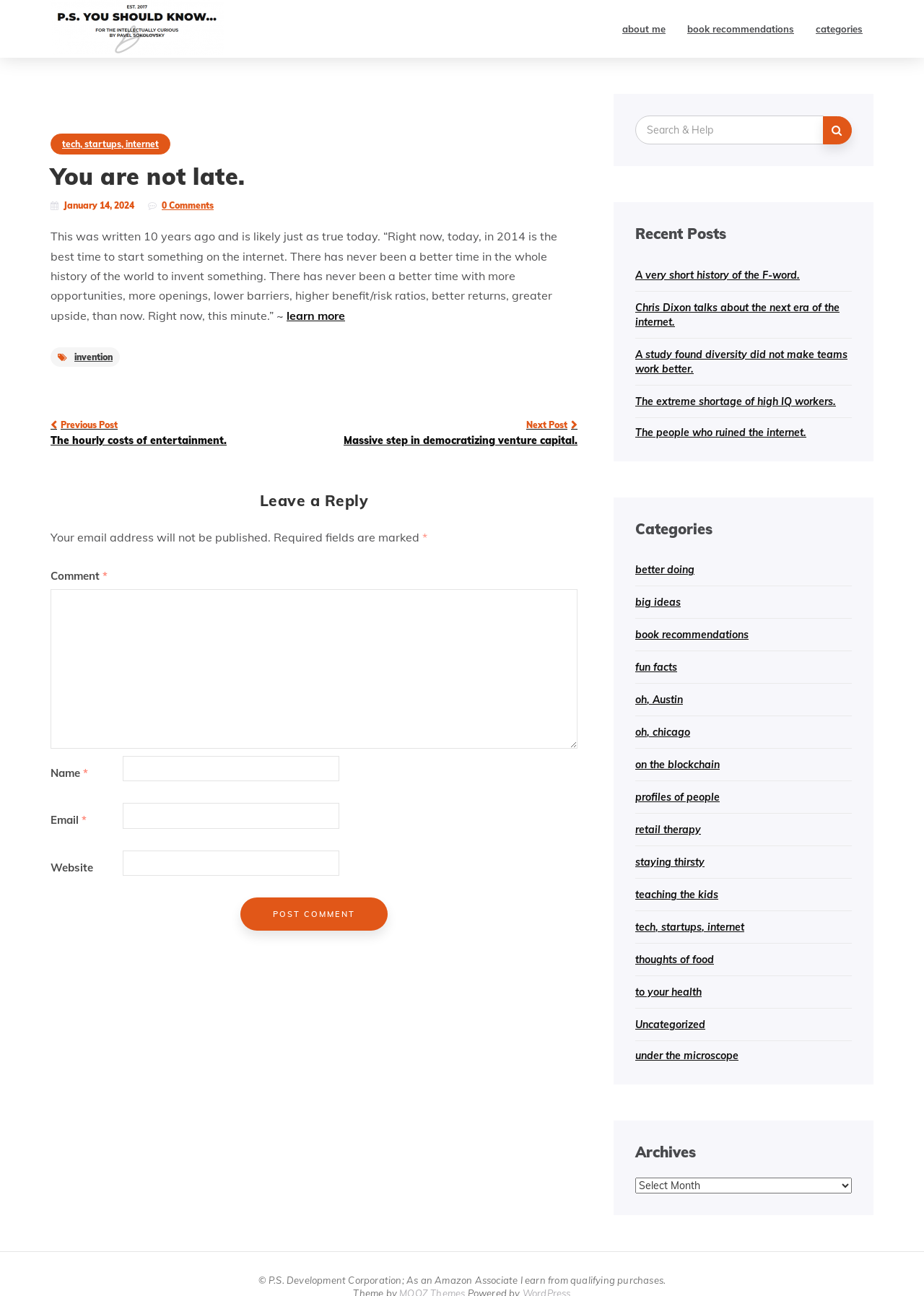Could you indicate the bounding box coordinates of the region to click in order to complete this instruction: "Click on the 'about me' link".

[0.662, 0.0, 0.732, 0.045]